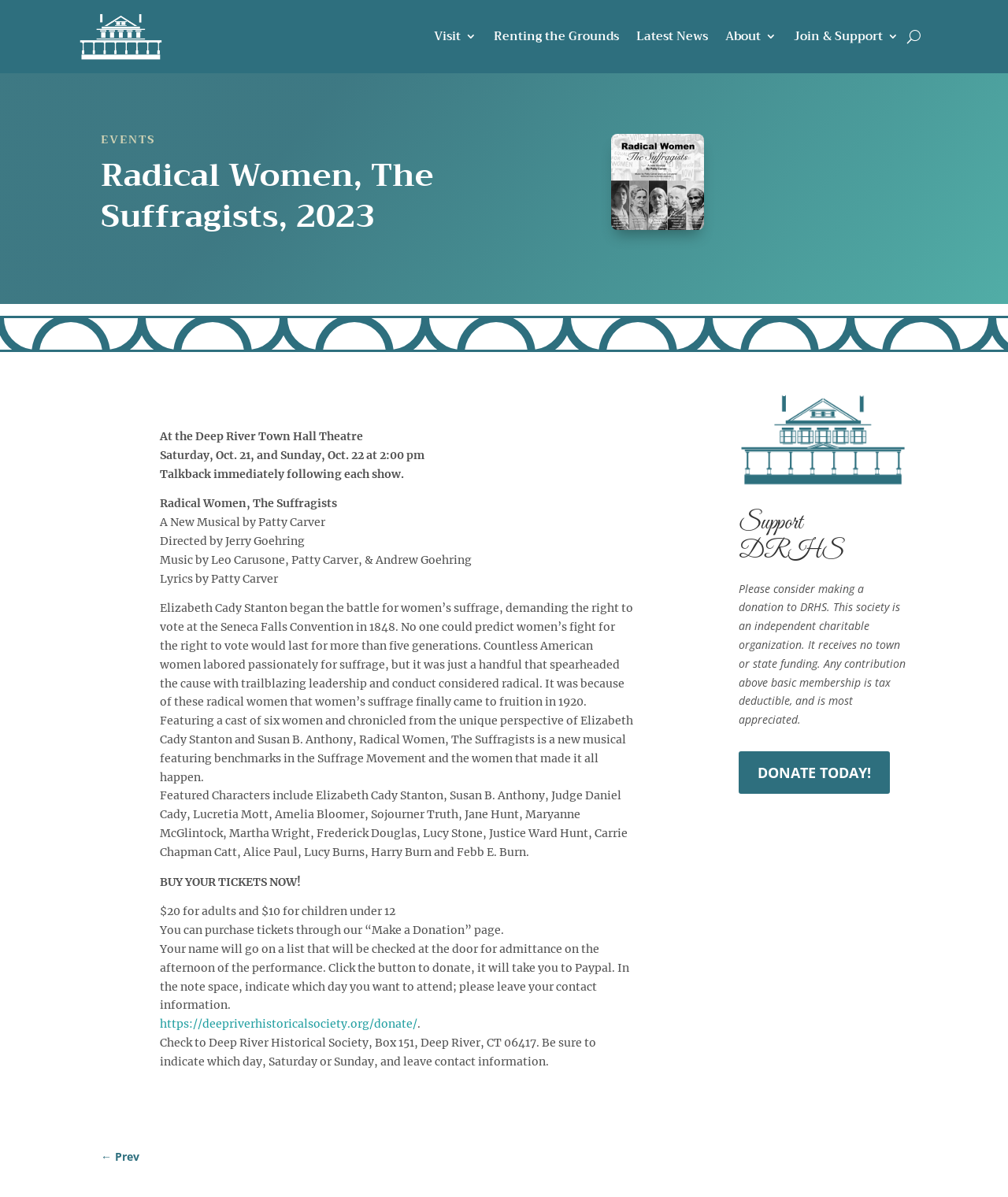Please identify the coordinates of the bounding box that should be clicked to fulfill this instruction: "Buy tickets for the event".

[0.159, 0.731, 0.299, 0.742]